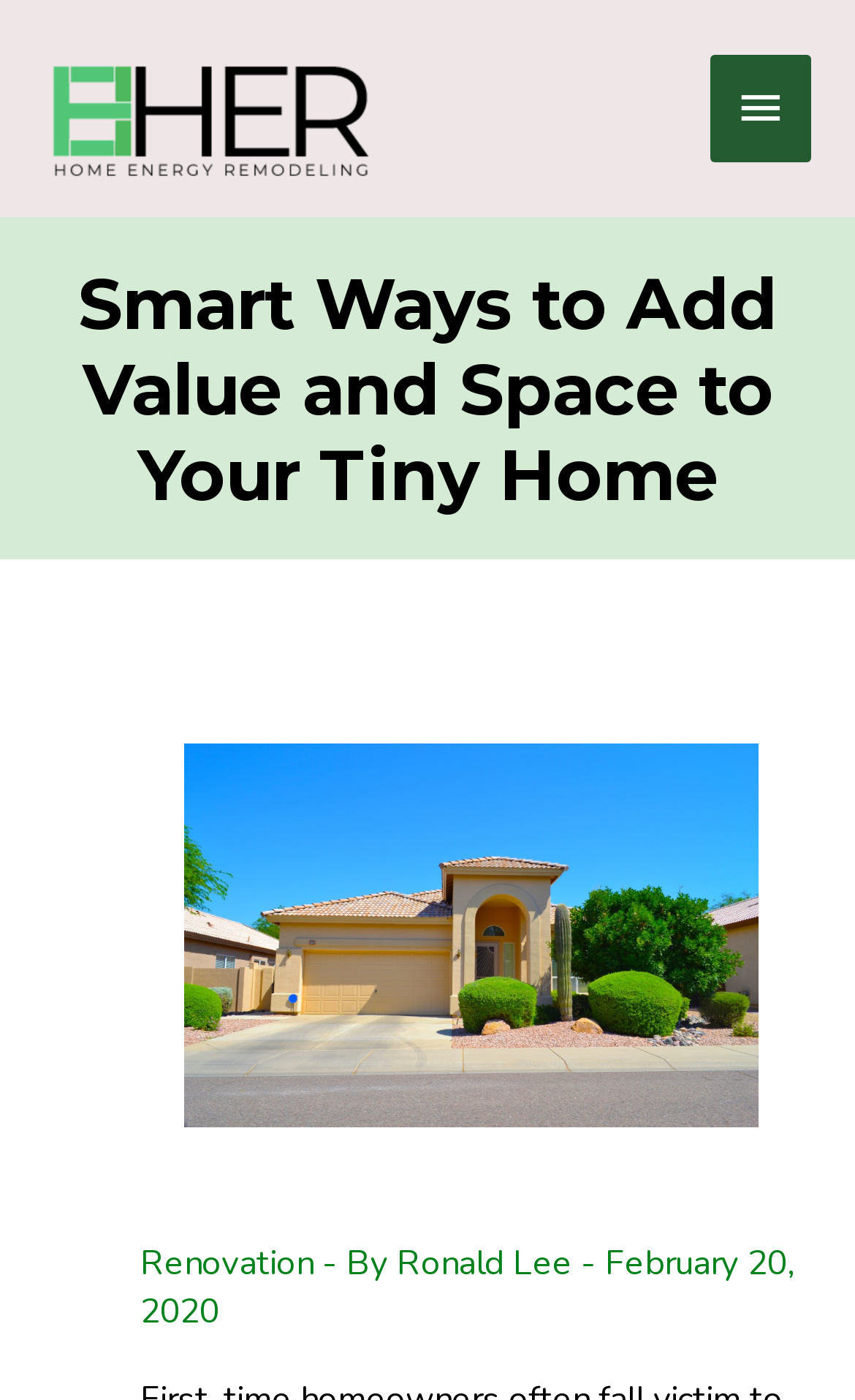Answer this question using a single word or a brief phrase:
What is the main topic of the article?

Adding value and space to tiny homes